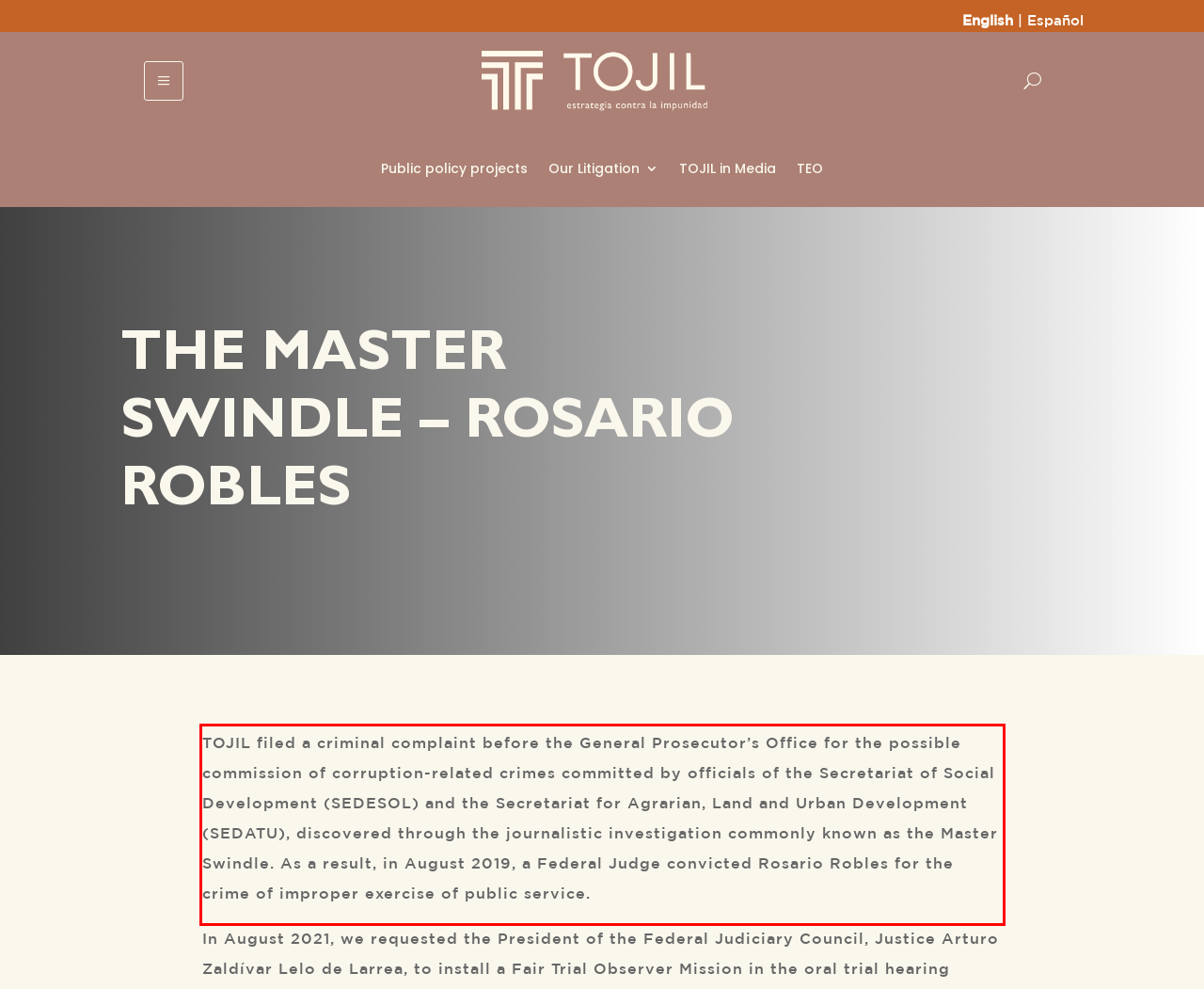In the screenshot of the webpage, find the red bounding box and perform OCR to obtain the text content restricted within this red bounding box.

TOJIL filed a criminal complaint before the General Prosecutor’s Office for the possible commission of corruption-related crimes committed by officials of the Secretariat of Social Development (SEDESOL) and the Secretariat for Agrarian, Land and Urban Development (SEDATU), discovered through the journalistic investigation commonly known as the Master Swindle. As a result, in August 2019, a Federal Judge convicted Rosario Robles for the crime of improper exercise of public service.